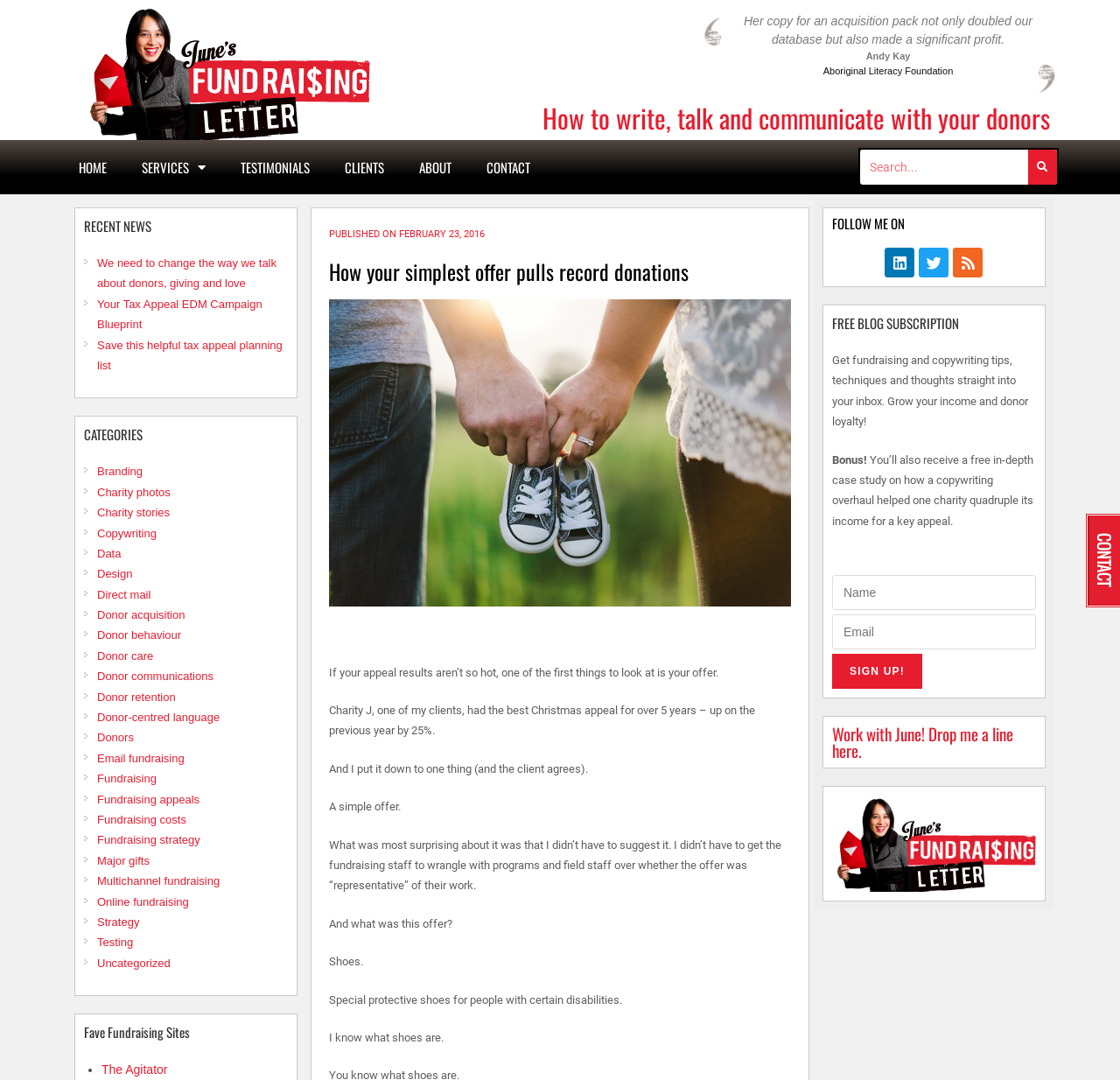Based on the image, give a detailed response to the question: What is the offer that Charity J used in their Christmas appeal?

According to the article, Charity J used an offer of special protective shoes for people with certain disabilities in their Christmas appeal, which led to a 25% increase in donations.